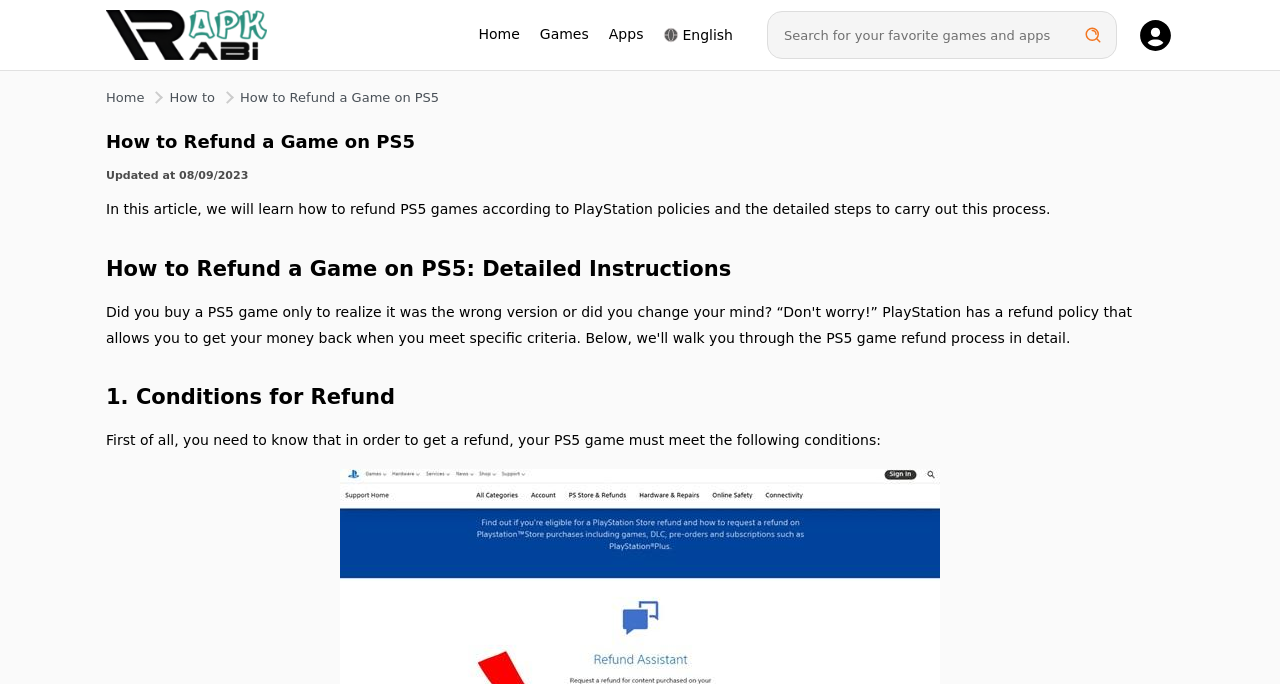Provide an in-depth caption for the elements present on the webpage.

The webpage is about refunding PS5 games, with a focus on the detailed steps to carry out this process according to PlayStation policies. At the top left corner, there is a logo of Apkrabi.com, accompanied by a navigation menu with links to "Home", "Games", "Apps", and "English". To the right of the navigation menu, there is a search bar with a placeholder text "Search for your favorite games and apps" and a "Search Apk" button.

Below the navigation menu, there is a horizontal line of icons, including a "Home" link, a "How to" link, and two other icons. The main content of the webpage starts with a heading "How to Refund a Game on PS5" followed by a subheading "Updated at 08/09/2023". The article introduction is a brief summary of the content, stating that the article will cover the refund process according to PlayStation policies.

The main content is divided into sections, with headings such as "How to Refund a Game on PS5: Detailed Instructions" and "1. Conditions for Refund". The first section explains the conditions required for a refund, stating that the PS5 game must meet certain criteria in order to be eligible for a refund.